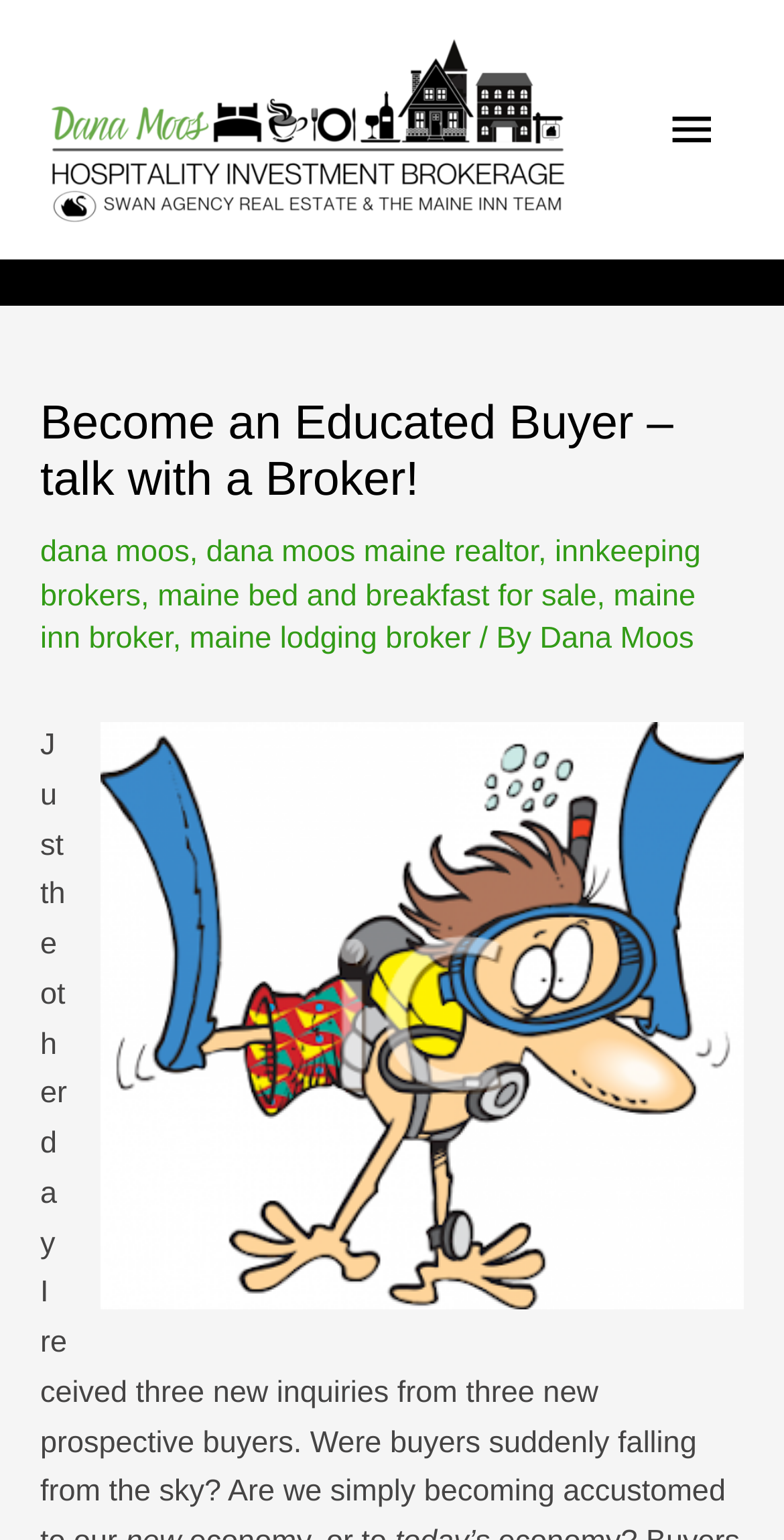Determine the title of the webpage and give its text content.

Become an Educated Buyer – talk with a Broker!